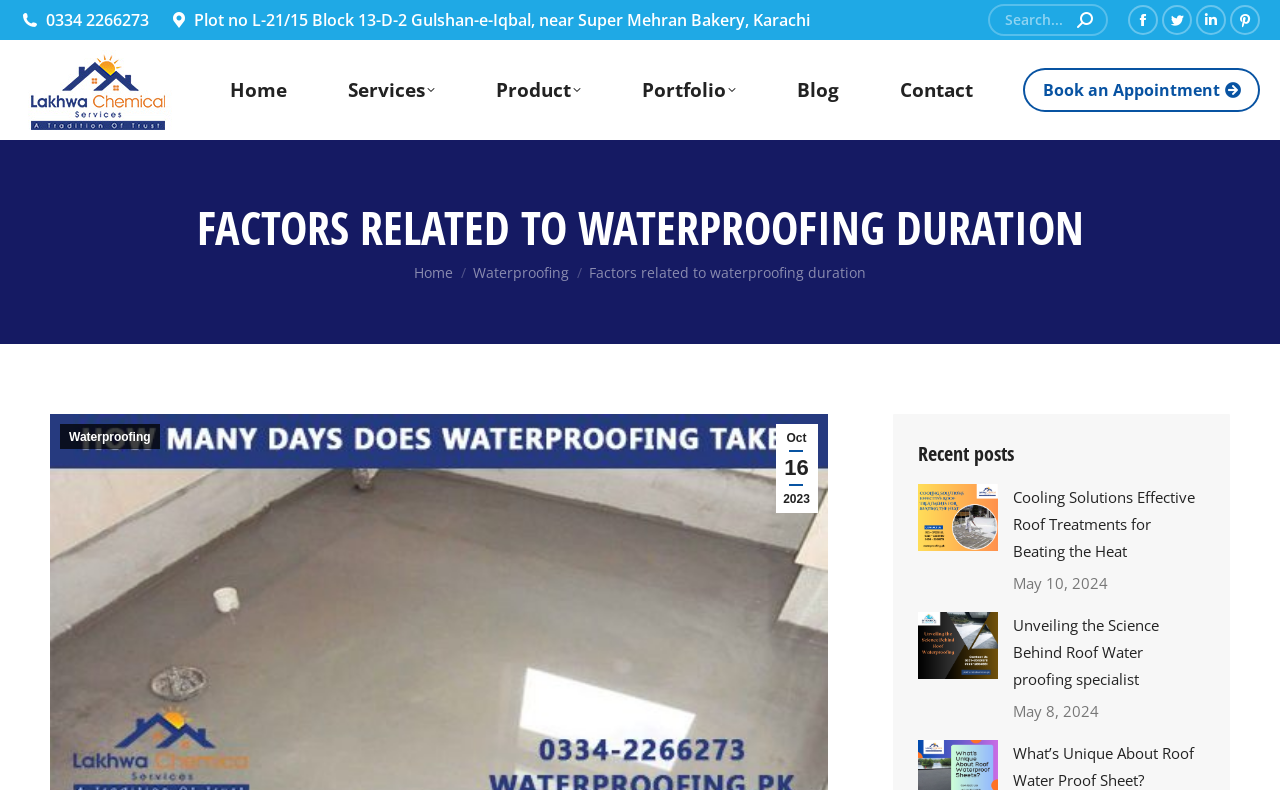Specify the bounding box coordinates of the area to click in order to execute this command: 'Book an Appointment'. The coordinates should consist of four float numbers ranging from 0 to 1, and should be formatted as [left, top, right, bottom].

[0.799, 0.086, 0.984, 0.142]